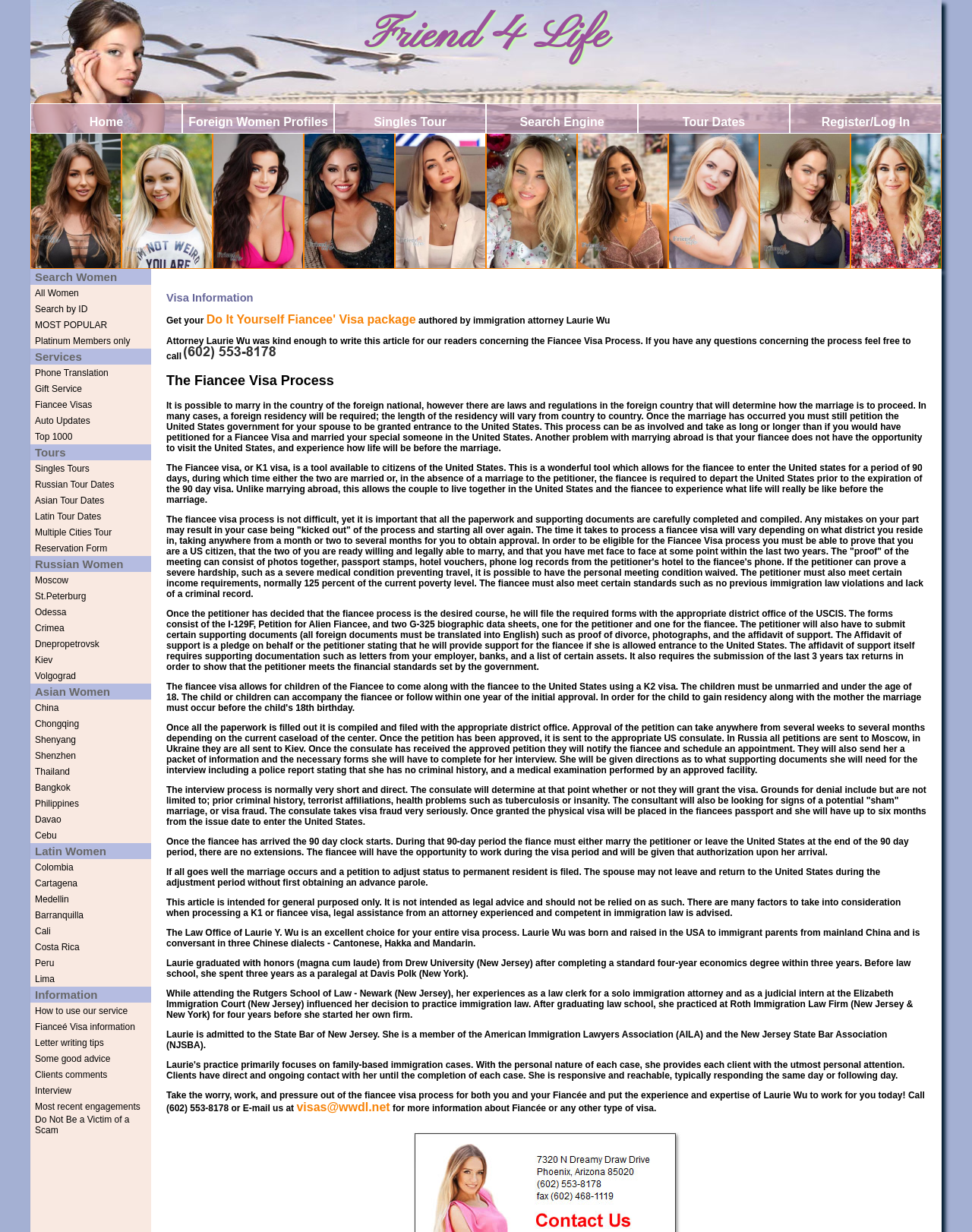Carefully examine the image and provide an in-depth answer to the question: What are the different types of tours offered?

The different types of tours offered can be found in the table on the left side of the webpage, where there are links to 'Singles Tours', 'Russian Tour Dates', 'Asian Tour Dates', and 'Latin Tour Dates'.